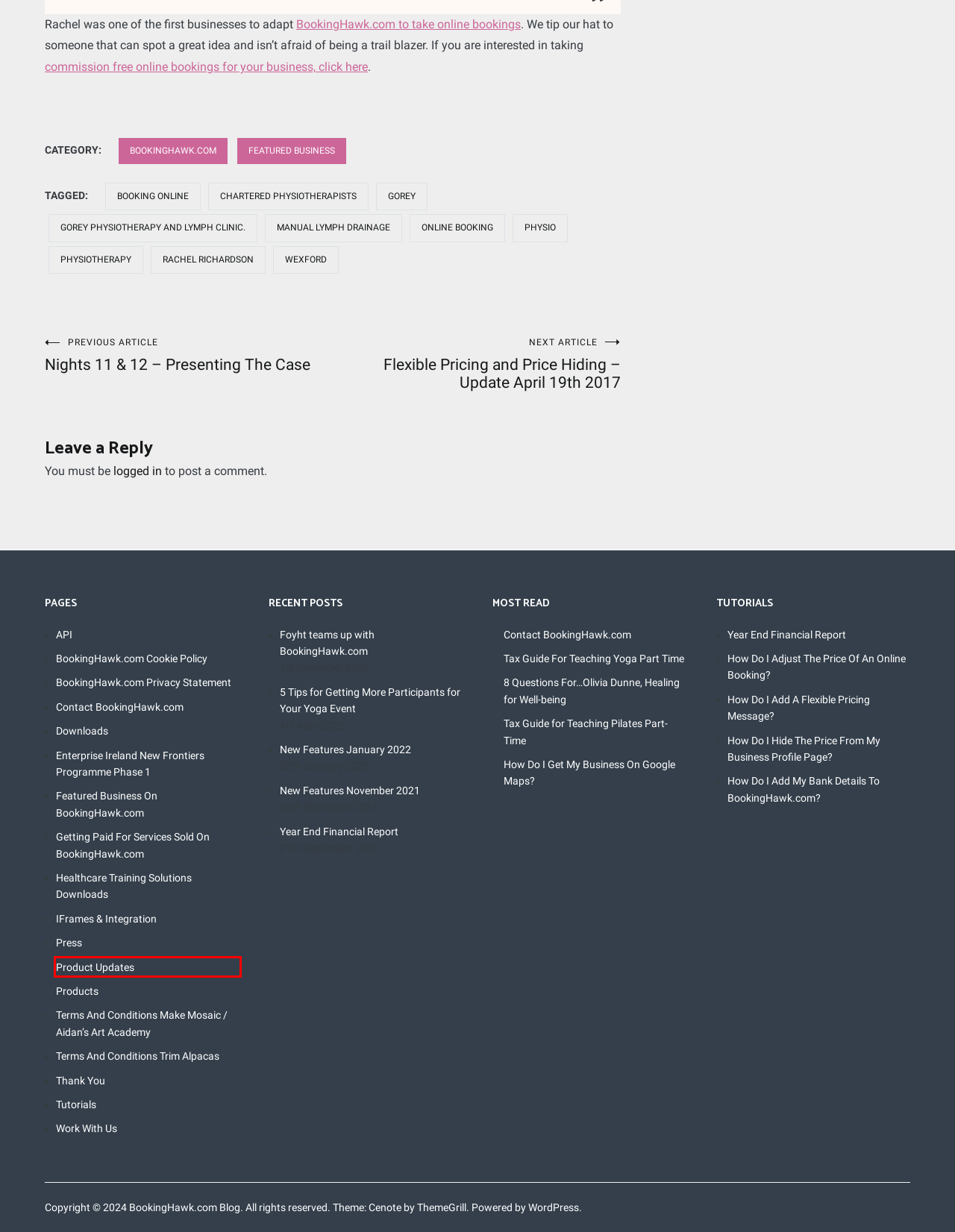You are provided with a screenshot of a webpage highlighting a UI element with a red bounding box. Choose the most suitable webpage description that matches the new page after clicking the element in the bounding box. Here are the candidates:
A. Product Updates – BookingHawk.com Blog
B. Foyht teams up with BookingHawk.com – BookingHawk.com Blog
C. How Do I Adjust The Price Of An Online Booking? – BookingHawk.com Blog
D. 8 Questions For…Olivia Dunne, Healing for Well-being – BookingHawk.com Blog
E. Blog Tool, Publishing Platform, and CMS – WordPress.org
F. Terms And Conditions Make Mosaic / Aidan’s Art Academy – BookingHawk.com Blog
G. Enterprise Ireland New Frontiers Programme Phase 1 – BookingHawk.com Blog
H. How Do I Add A Flexible Pricing Message? – BookingHawk.com Blog

A